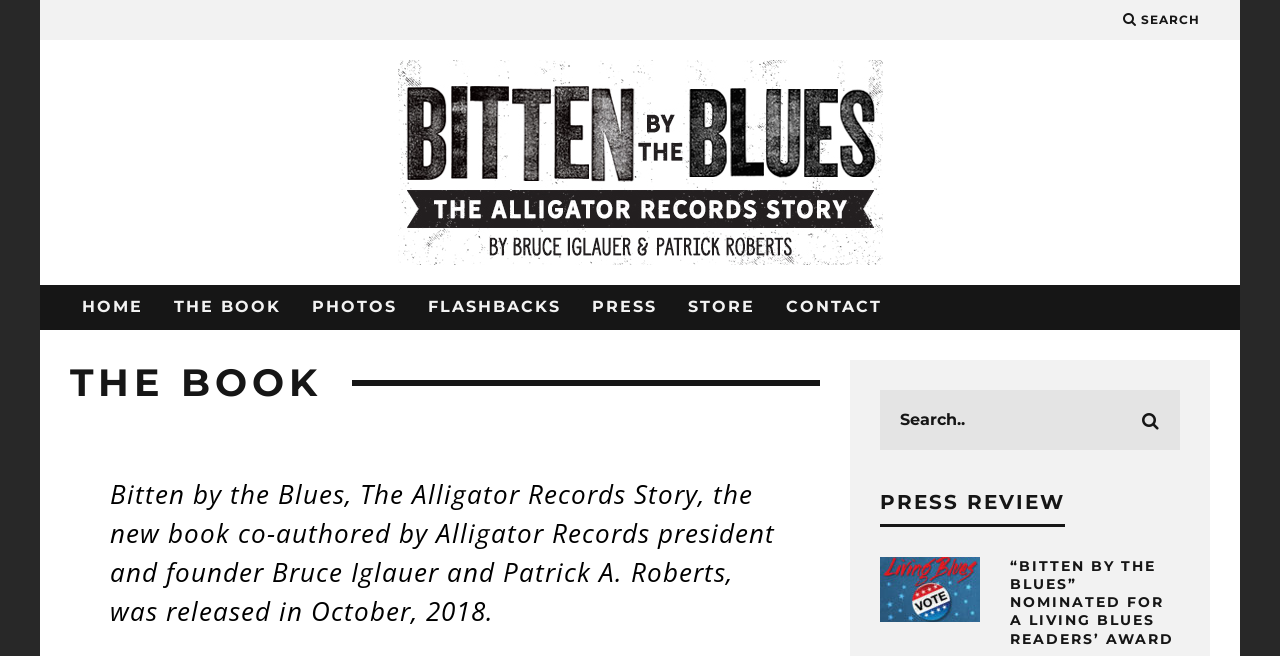Using the element description: "PHOTOS", determine the bounding box coordinates. The coordinates should be in the format [left, top, right, bottom], with values between 0 and 1.

[0.234, 0.434, 0.32, 0.503]